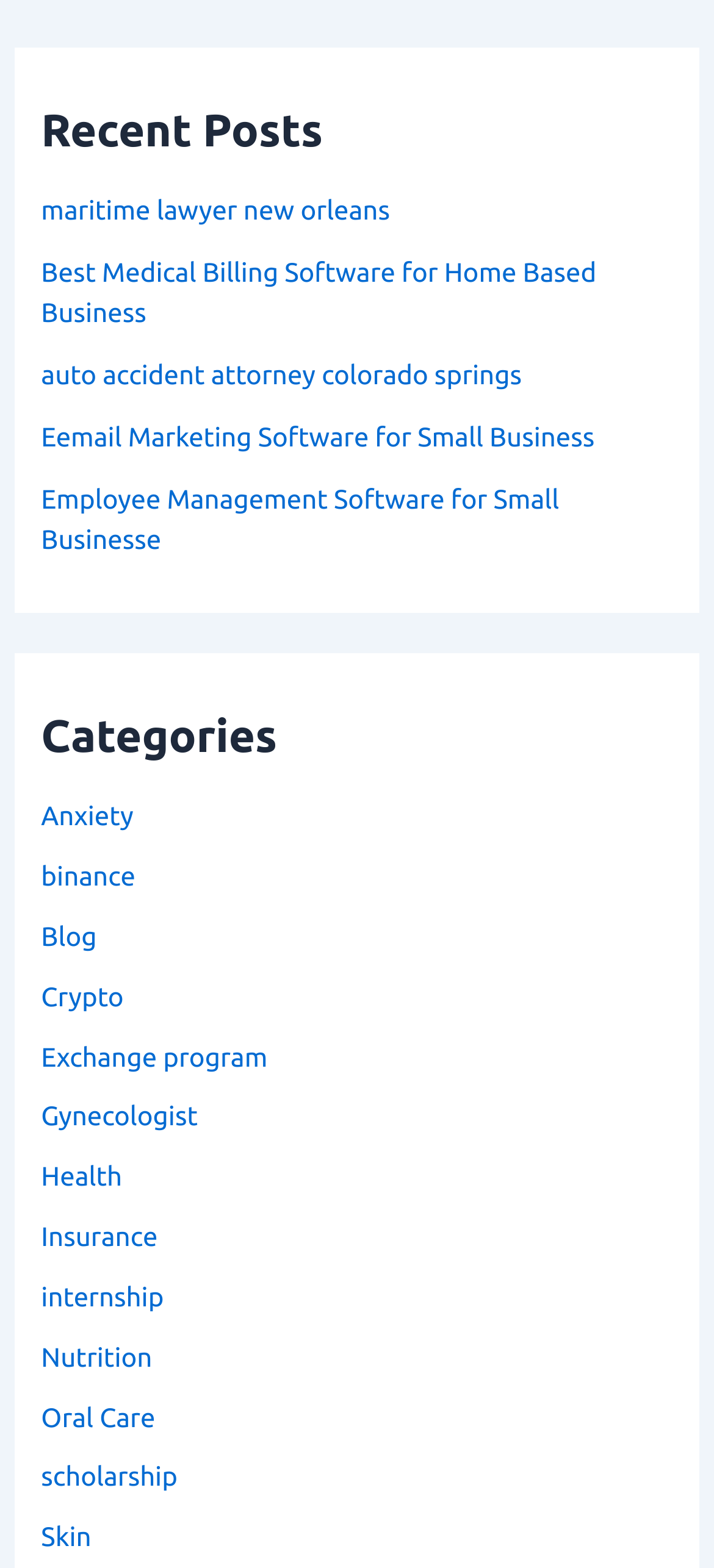What is the topic of the link 'binance'? From the image, respond with a single word or brief phrase.

Crypto